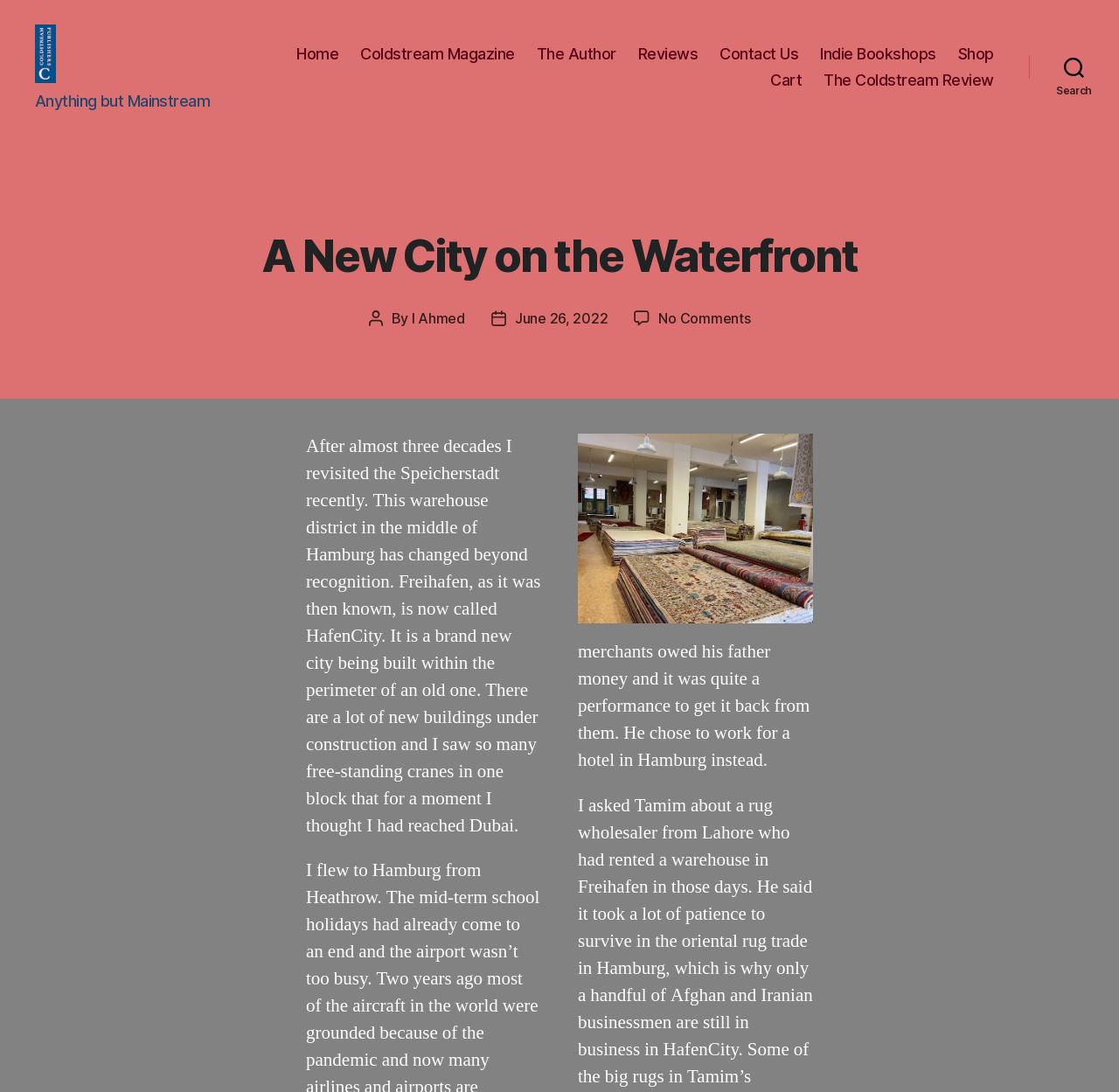Provide your answer in one word or a succinct phrase for the question: 
What is the author's name?

I Ahmed